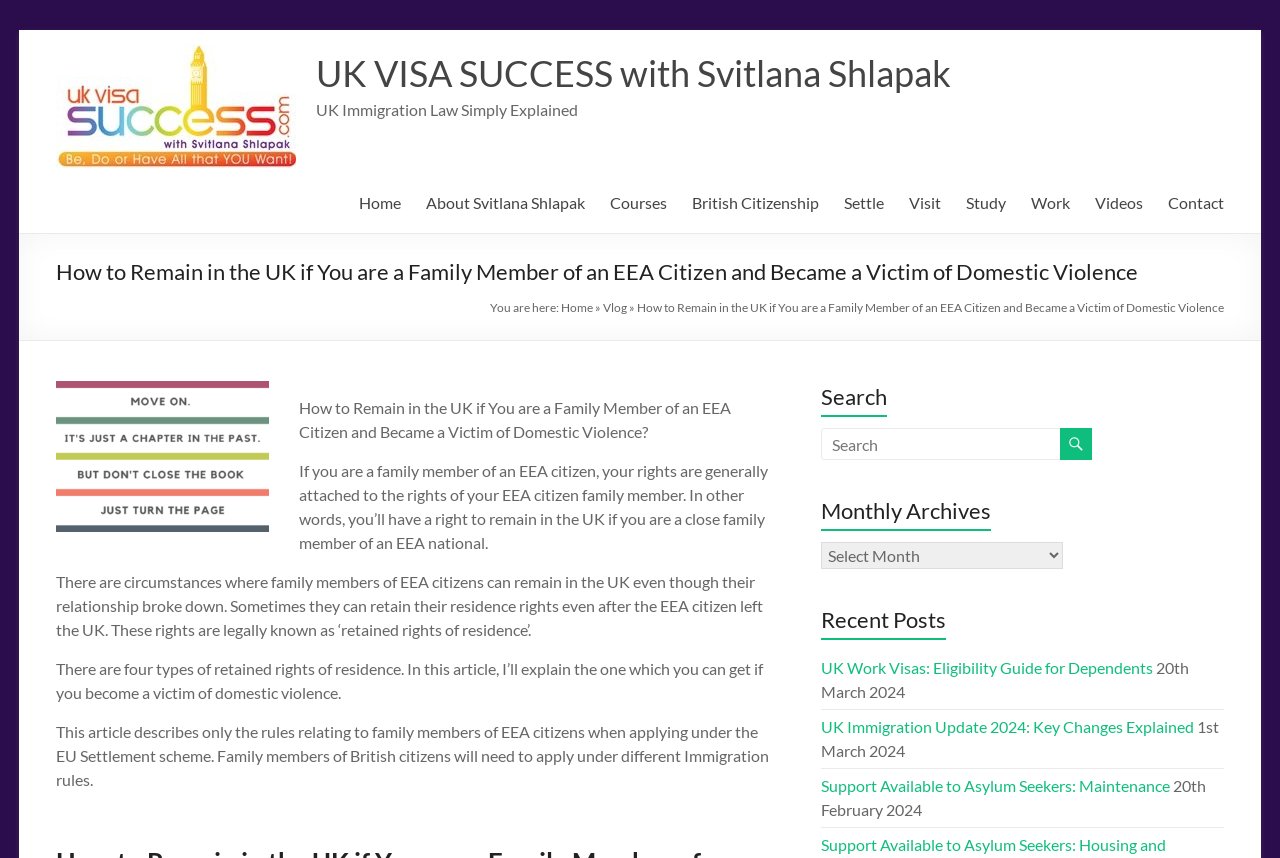Find the bounding box coordinates of the clickable region needed to perform the following instruction: "Learn about 'British Citizenship'". The coordinates should be provided as four float numbers between 0 and 1, i.e., [left, top, right, bottom].

[0.54, 0.219, 0.639, 0.254]